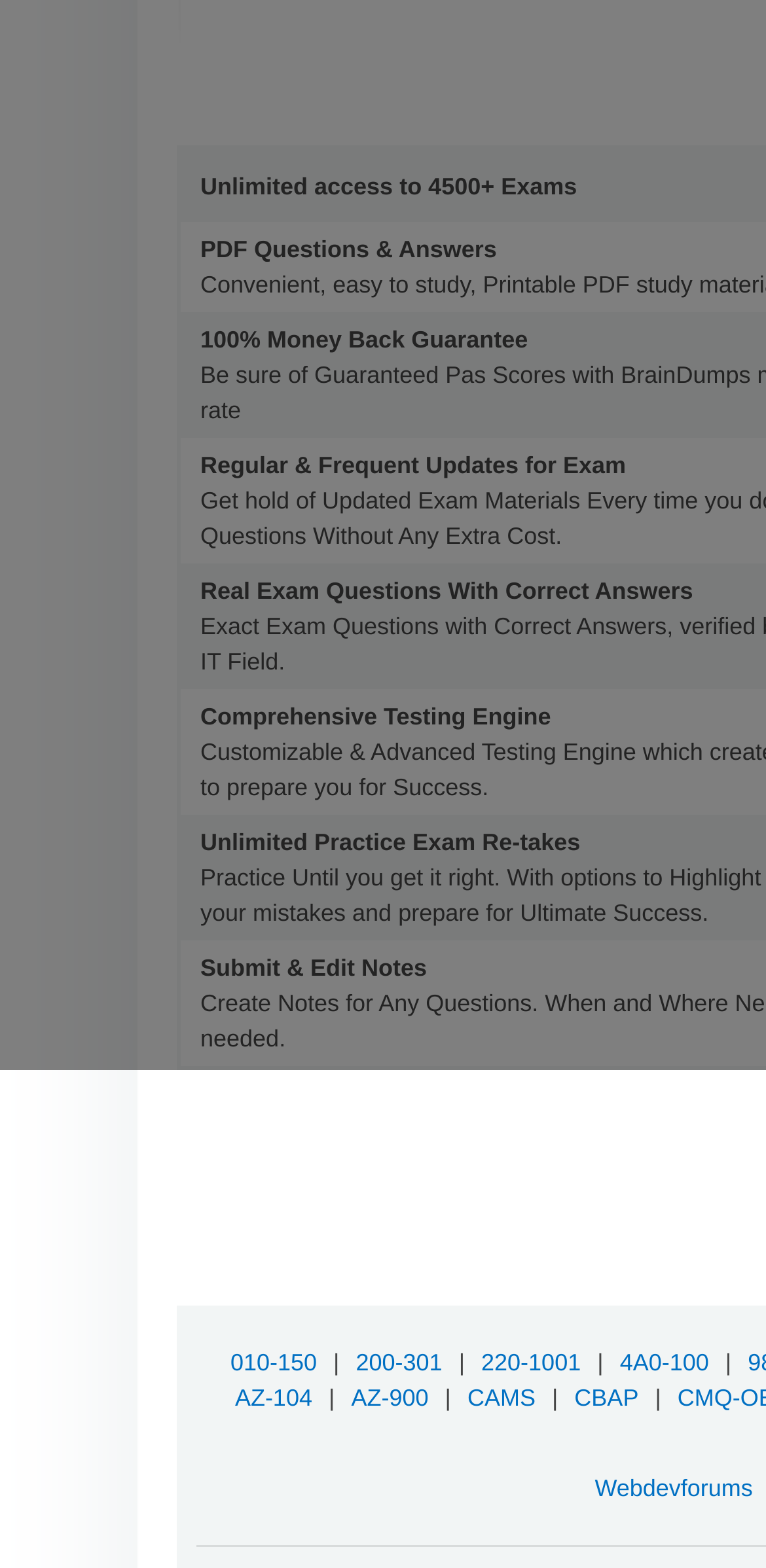What is the last element on the webpage?
Answer briefly with a single word or phrase based on the image.

Webdevforums